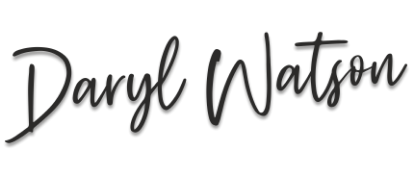Answer the question below with a single word or a brief phrase: 
Is the content related to cultural differences?

Yes